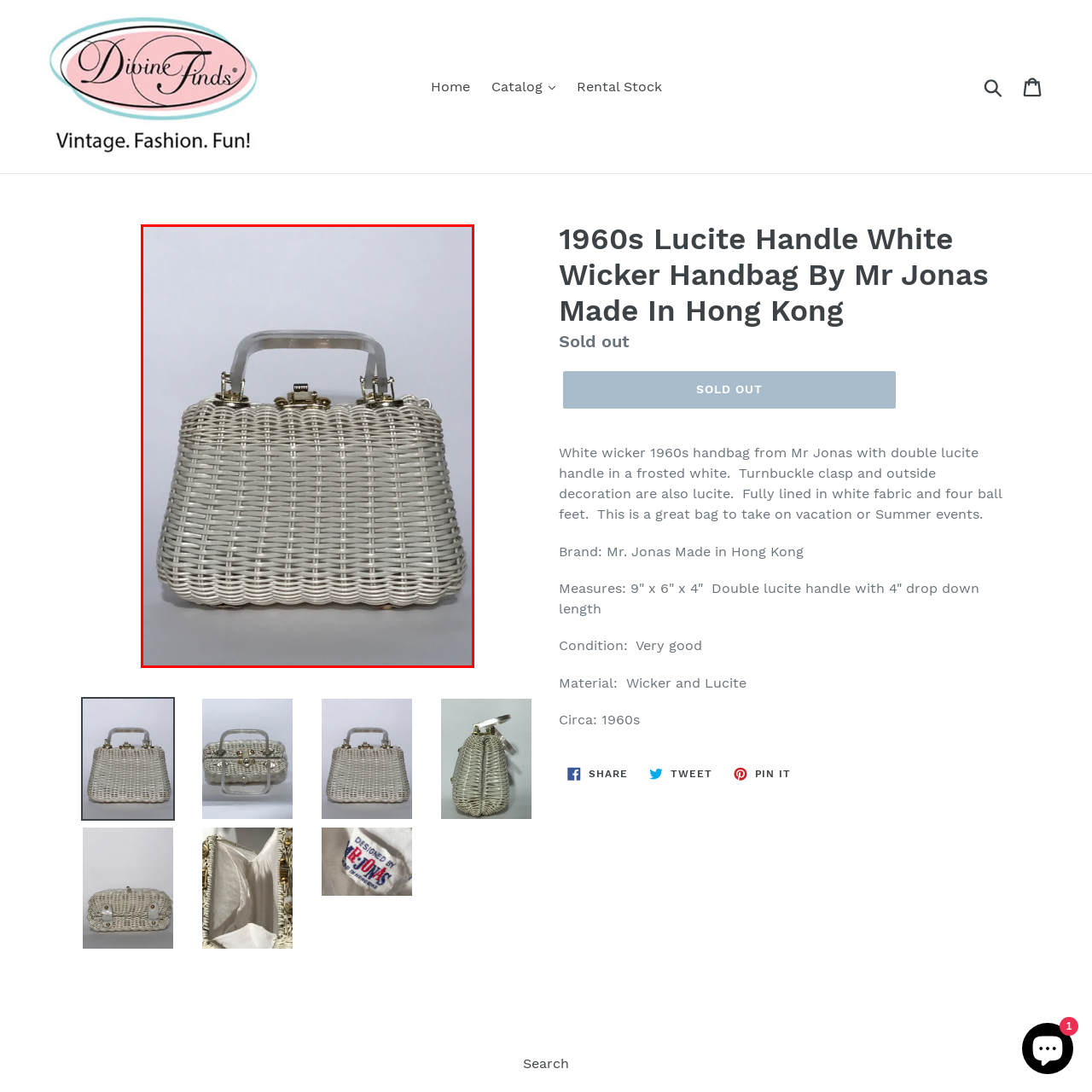What is the length of the handle's drop?
Consider the details within the red bounding box and provide a thorough answer to the question.

The caption provides the measurement of the handle's drop length, which is 4 inches, indicating that the correct answer is indeed 4 inches.